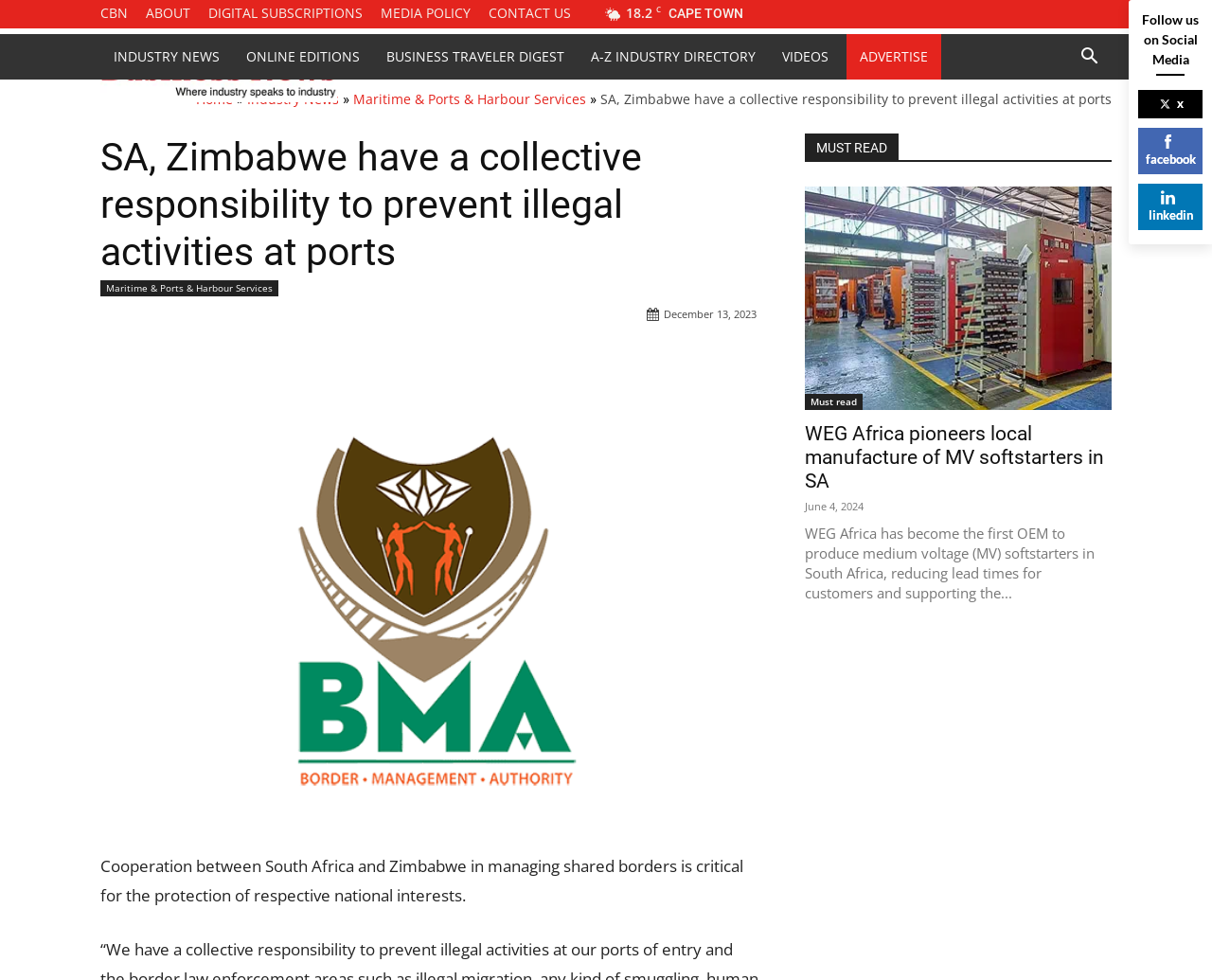What is the name of the news organization?
Please analyze the image and answer the question with as much detail as possible.

The name of the news organization can be found in the top-left corner of the webpage, where it says 'Cape Business News'.